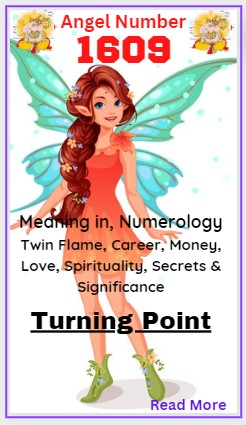Describe every significant element in the image thoroughly.

The image showcases a vibrant illustration featuring a whimsical fairy, prominently identified by the bold text "Angel Number 1609" at the top. This enchanting character, with striking green wings and auburn hair, is depicted in a playful pose, dressed in a bright orange outfit and matching green boots. Surrounding her are decorative elements, including flowers and stars, enhancing the magical theme.

Beneath the fairy, there's informative text that reads, "Meaning in Numerology: Twin Flame, Career, Money, Love, Spirituality, Secrets & Significance," suggesting a connection to various aspects of life associated with angel number 1609. The phrase "Turning Point" appears in a larger font, indicating a significant change or transformation, complemented by a “Read More” invitation, encouraging further exploration of the topic. This captivating visual serves to draw attention to the spiritual and numerological importance of angel number 1609, inviting viewers to delve deeper into its meanings.